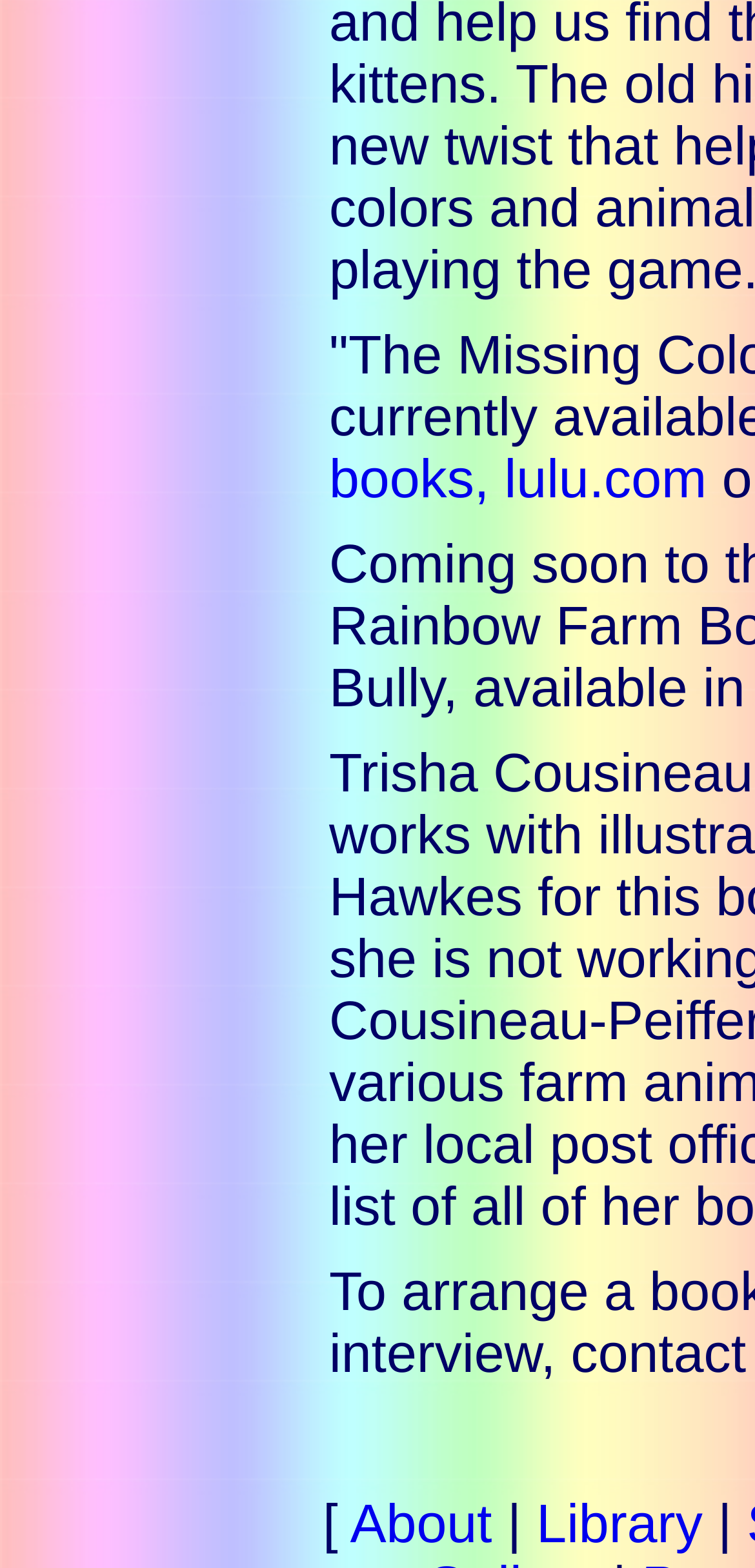Based on the element description, predict the bounding box coordinates (top-left x, top-left y, bottom-right x, bottom-right y) for the UI element in the screenshot: Library

[0.71, 0.953, 0.931, 0.991]